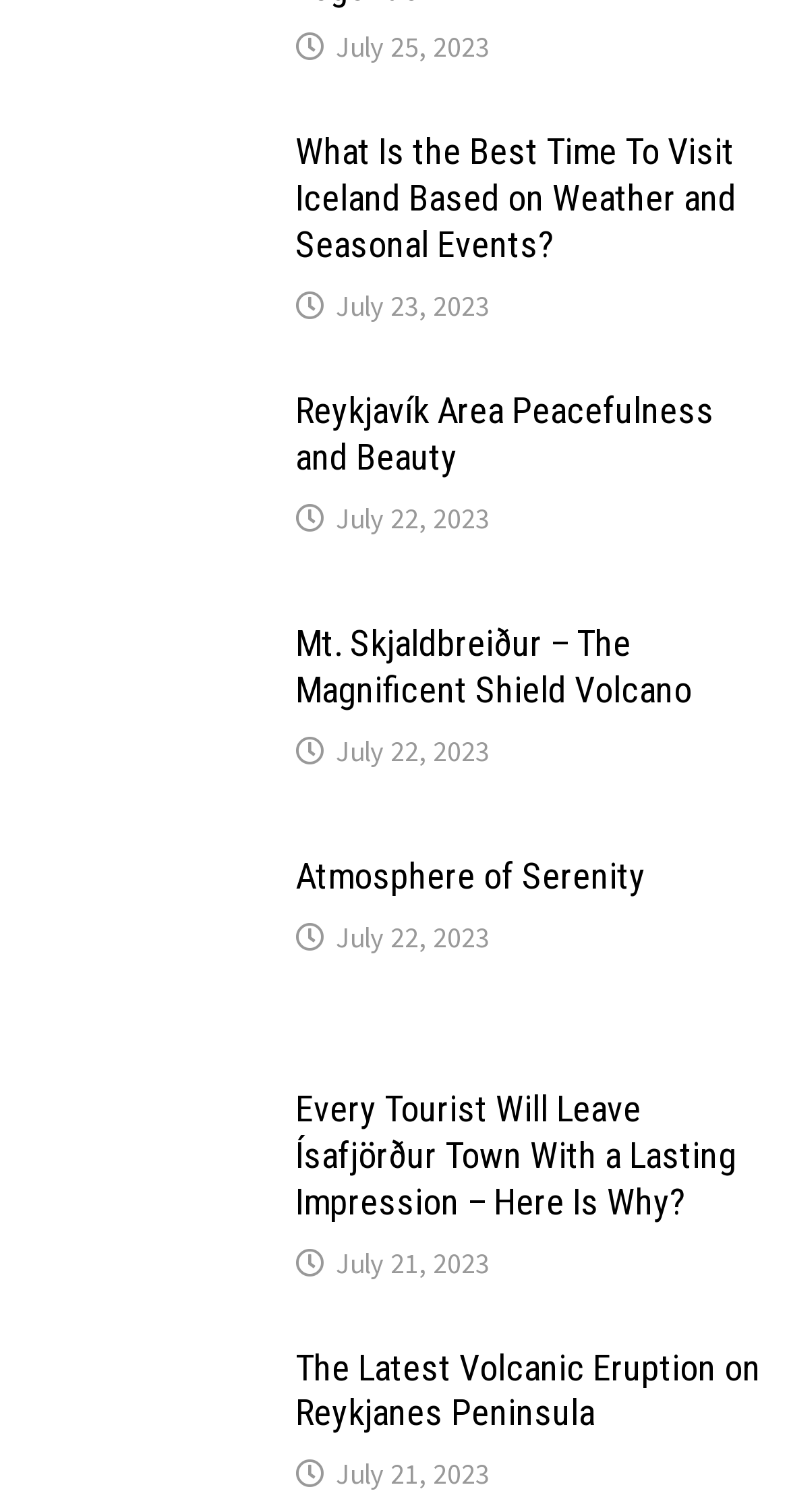Locate the bounding box coordinates of the area where you should click to accomplish the instruction: "Read about Every Tourist Will Leave Ísafjörður Town With a Lasting Impression – Here Is Why?".

[0.375, 0.719, 0.971, 0.811]